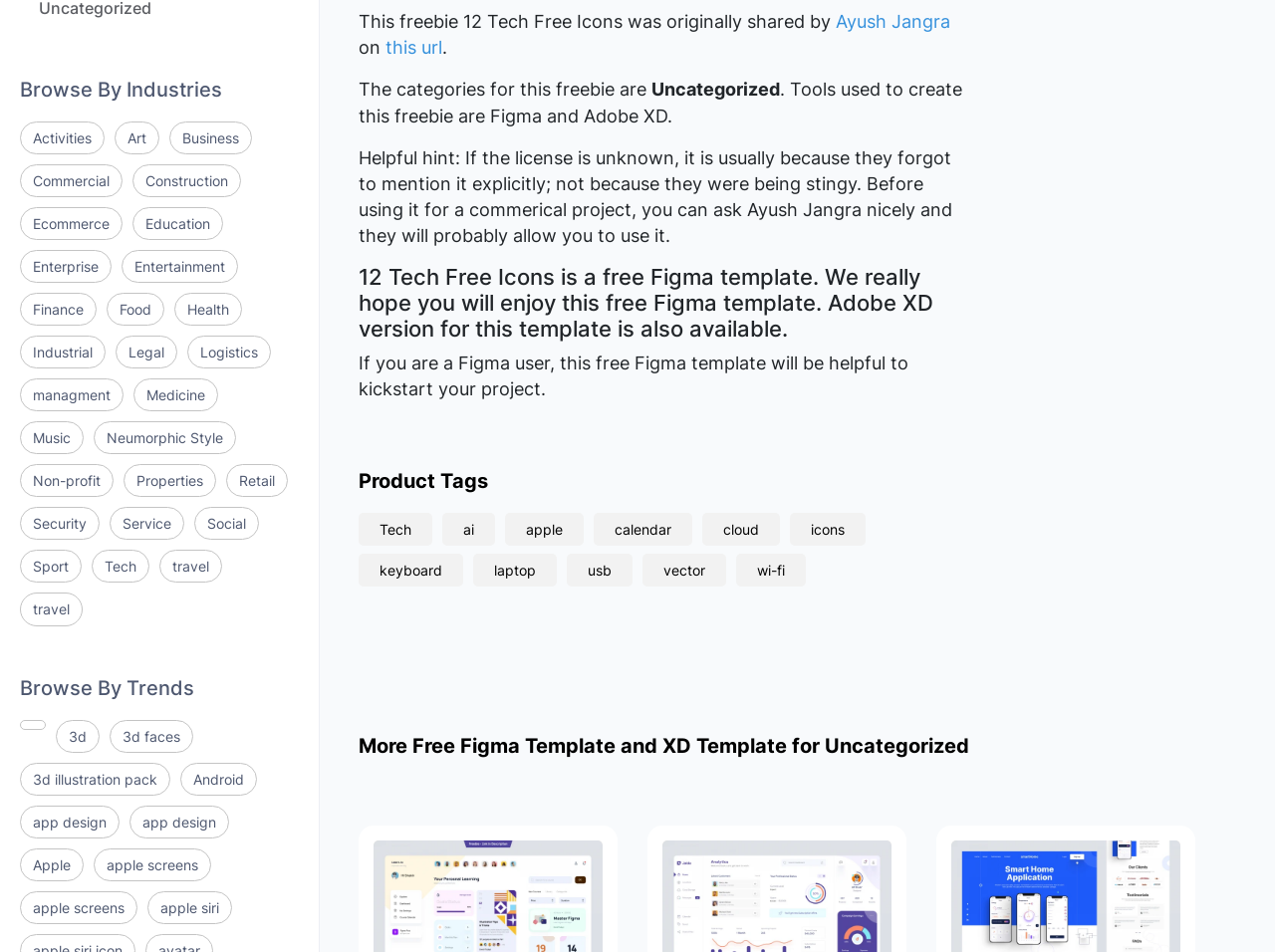Locate the bounding box coordinates of the region to be clicked to comply with the following instruction: "View more free Figma templates for Uncategorized". The coordinates must be four float numbers between 0 and 1, in the form [left, top, right, bottom].

[0.281, 0.772, 0.938, 0.796]